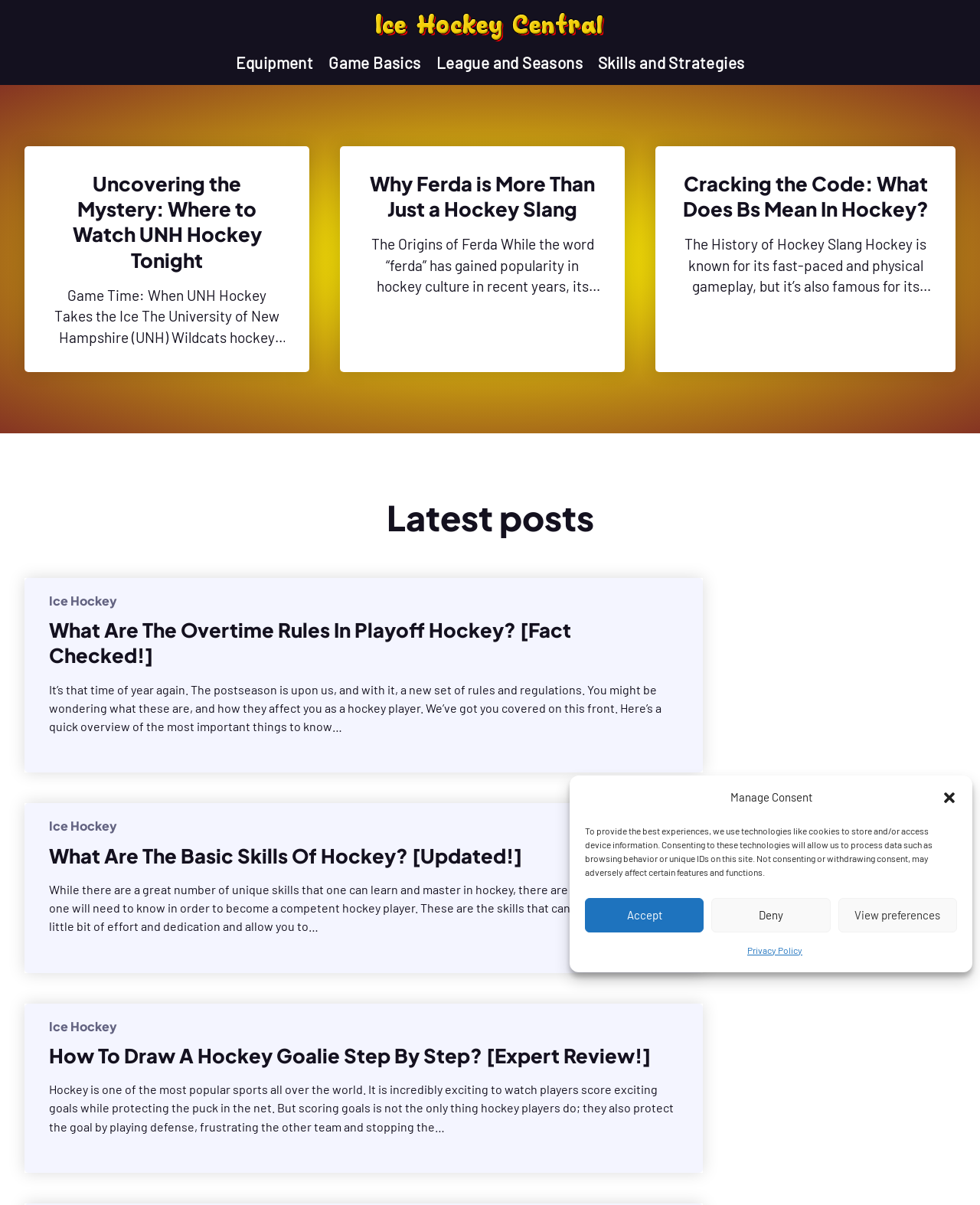What is the topic of the third article?
Please provide a single word or phrase as your answer based on the screenshot.

Hockey slang